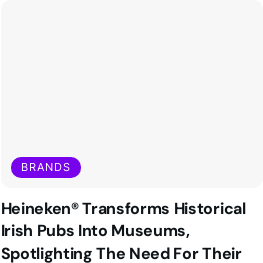What is the purpose of the campaign?
Answer with a single word or short phrase according to what you see in the image.

Raise awareness